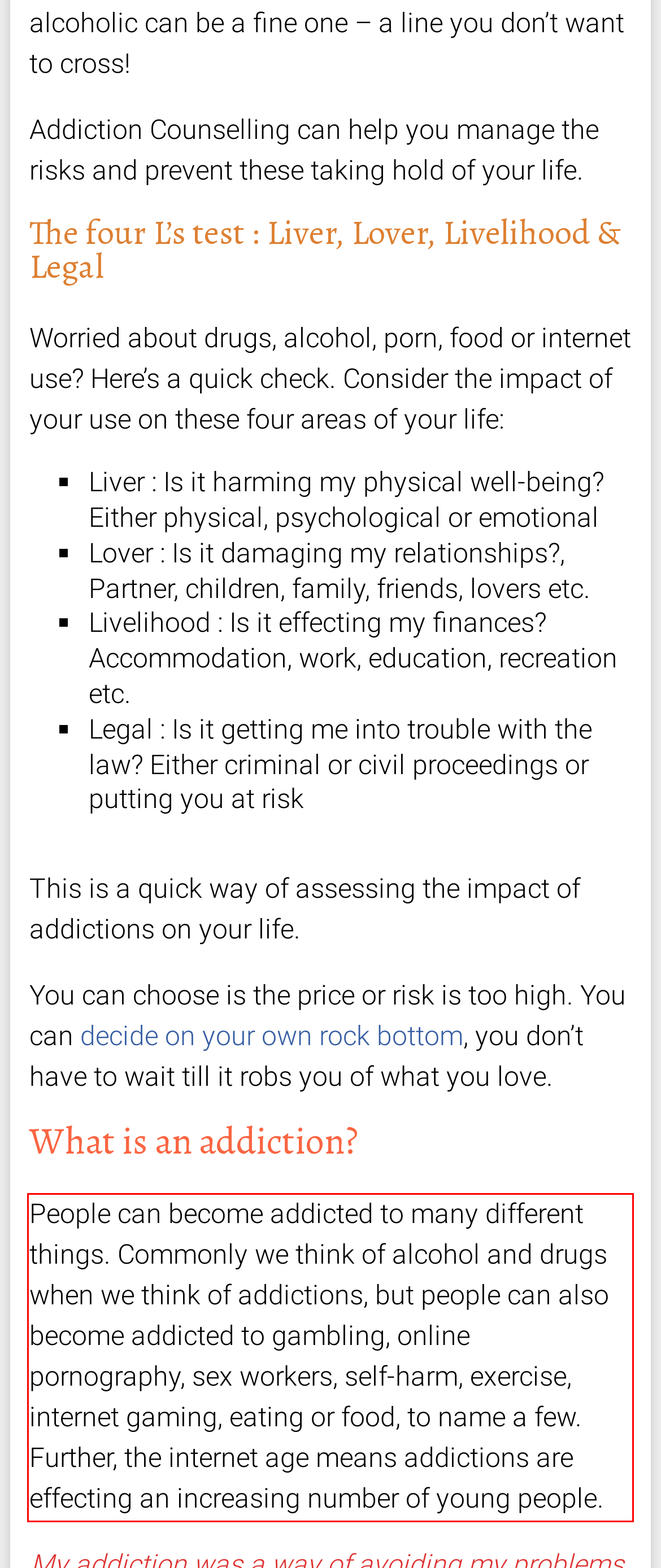Examine the screenshot of the webpage, locate the red bounding box, and perform OCR to extract the text contained within it.

People can become addicted to many different things. Commonly we think of alcohol and drugs when we think of addictions, but people can also become addicted to gambling, online pornography, sex workers, self-harm, exercise, internet gaming, eating or food, to name a few. Further, the internet age means addictions are effecting an increasing number of young people.